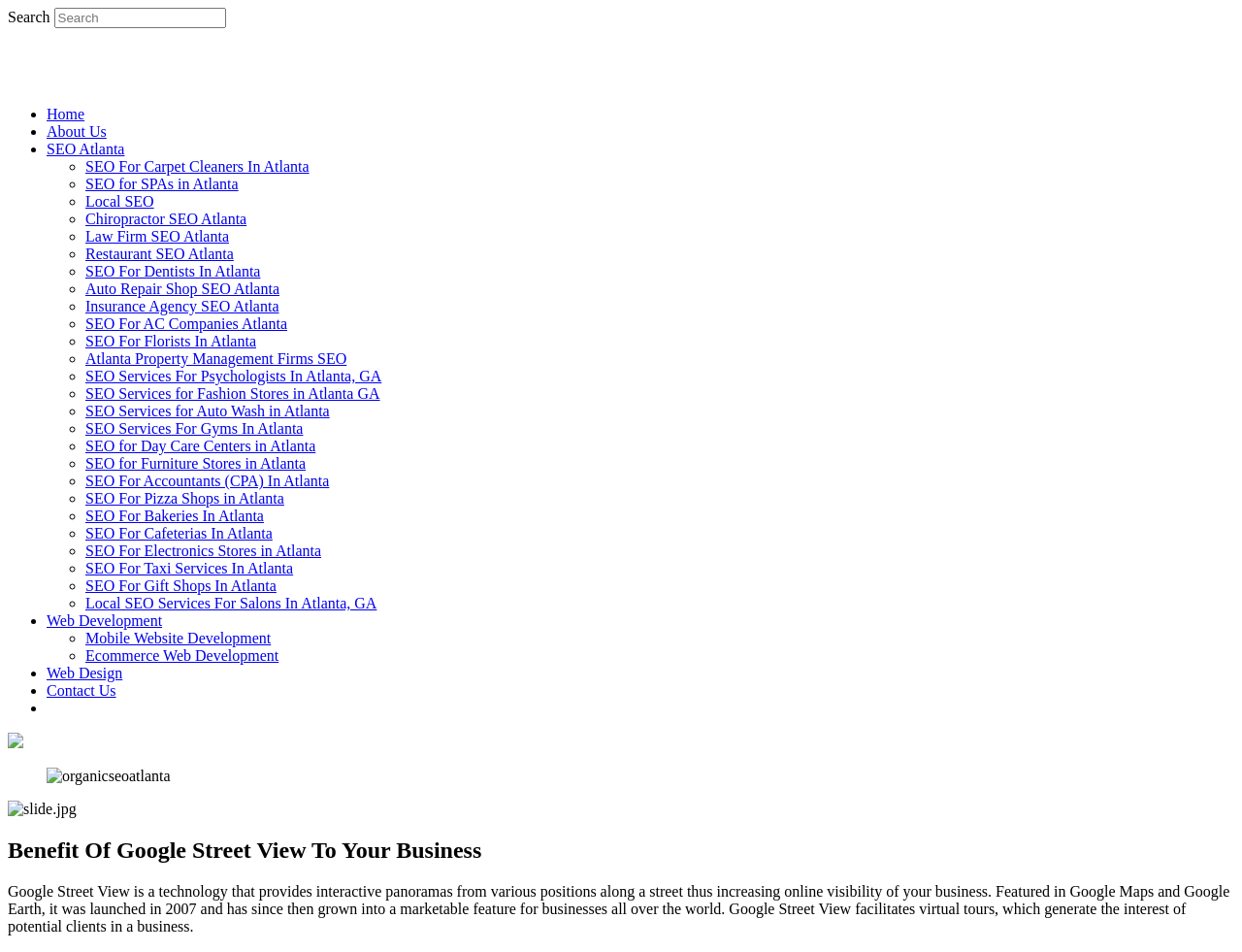Please specify the bounding box coordinates of the region to click in order to perform the following instruction: "search".

[0.043, 0.008, 0.182, 0.03]